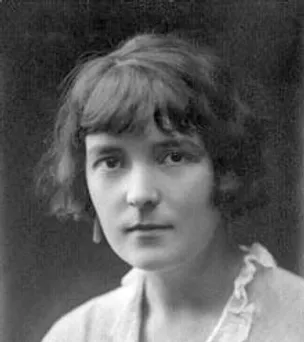Craft a descriptive caption that covers all aspects of the image.

This image features Katherine Mansfield, a renowned New Zealand writer, essayist, and journalist, widely celebrated as a pivotal figure in the modernist literary movement. Known for her influential contributions to literature, Mansfield's works have garnered acclaim and have been translated into 25 languages. Born on October 14, 1888, in Wellington, she left for Europe at 19, eventually settling in England, where she developed friendships with notable literary figures like D. H. Lawrence and Virginia Woolf. Mansfield's impact on literature is profound, with her passionate writing spanning novels, short stories, and poetry. She passed away from tuberculosis in France on January 9, 1923, at the age of 34. This photograph captures her thoughtful demeanor, reflecting the depth and emotion present in her literary works.